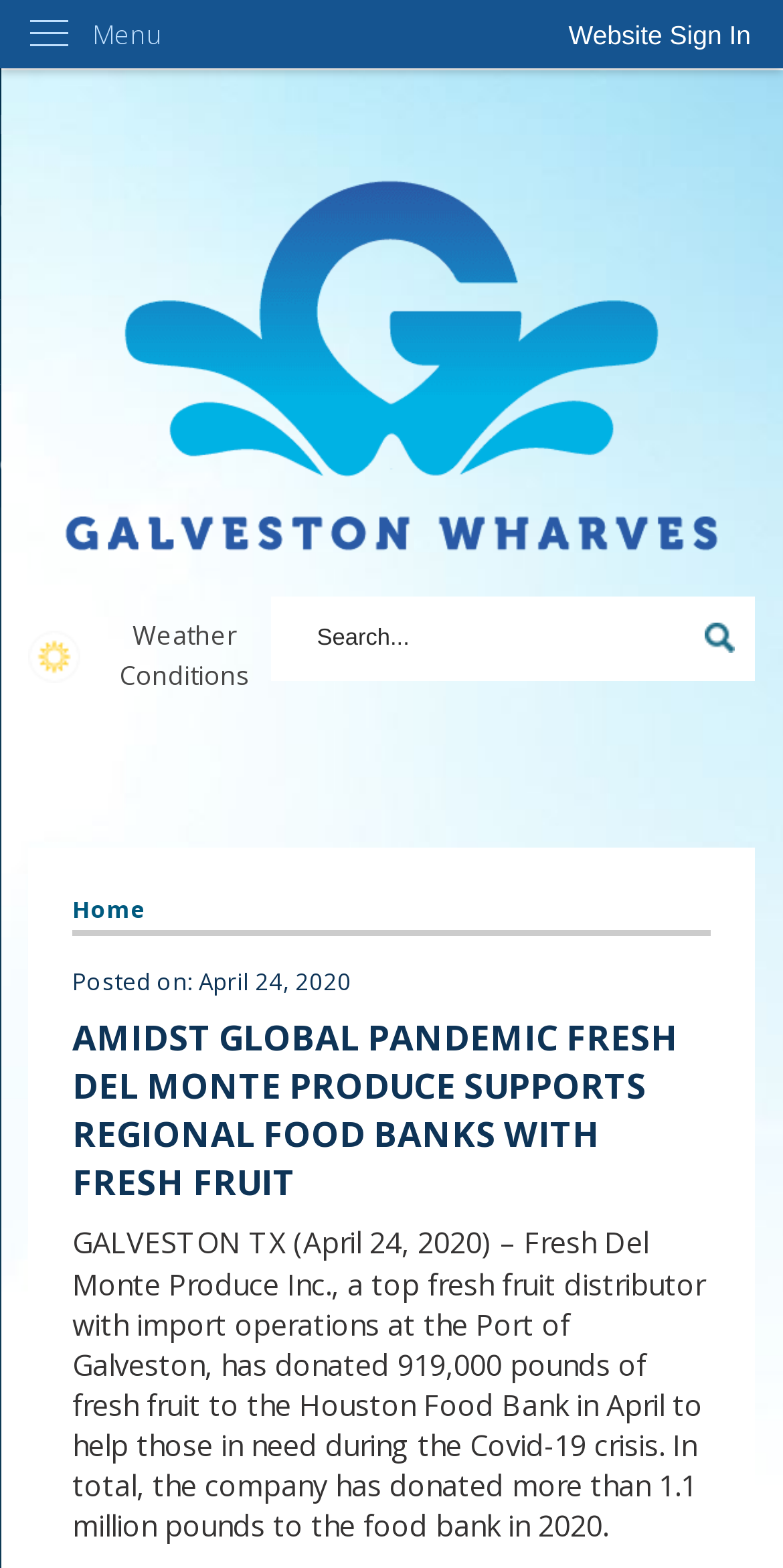How many pounds of fresh fruit did Del Monte Produce donate to the Houston Food Bank?
Provide a comprehensive and detailed answer to the question.

I found the answer by reading the article content, which states that 'Fresh Del Monte Produce Inc... has donated 919,000 pounds of fresh fruit to the Houston Food Bank in April...'.